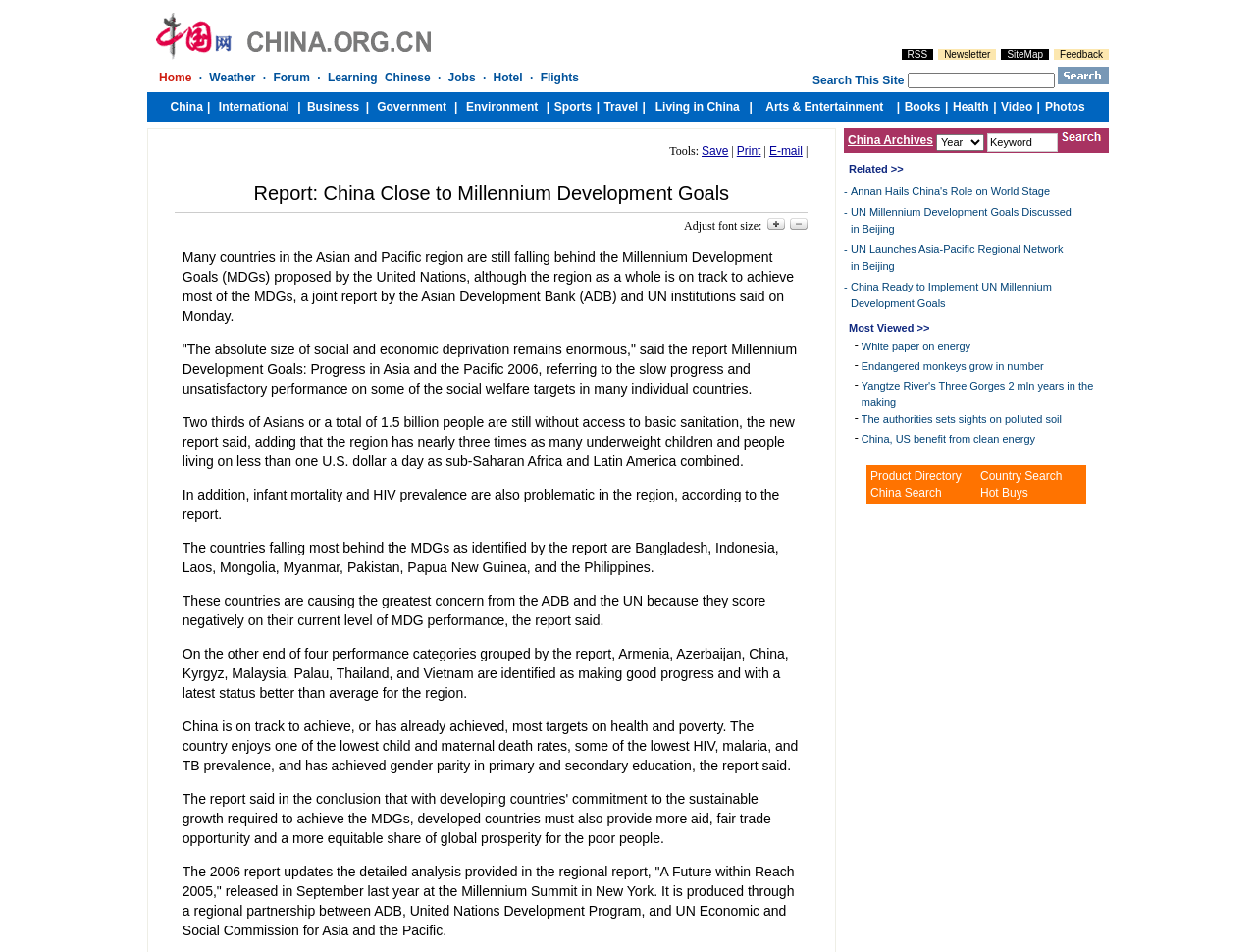Identify the bounding box coordinates of the element to click to follow this instruction: 'Read the news about Annan Hails China's Role on World Stage'. Ensure the coordinates are four float values between 0 and 1, provided as [left, top, right, bottom].

[0.677, 0.195, 0.836, 0.207]